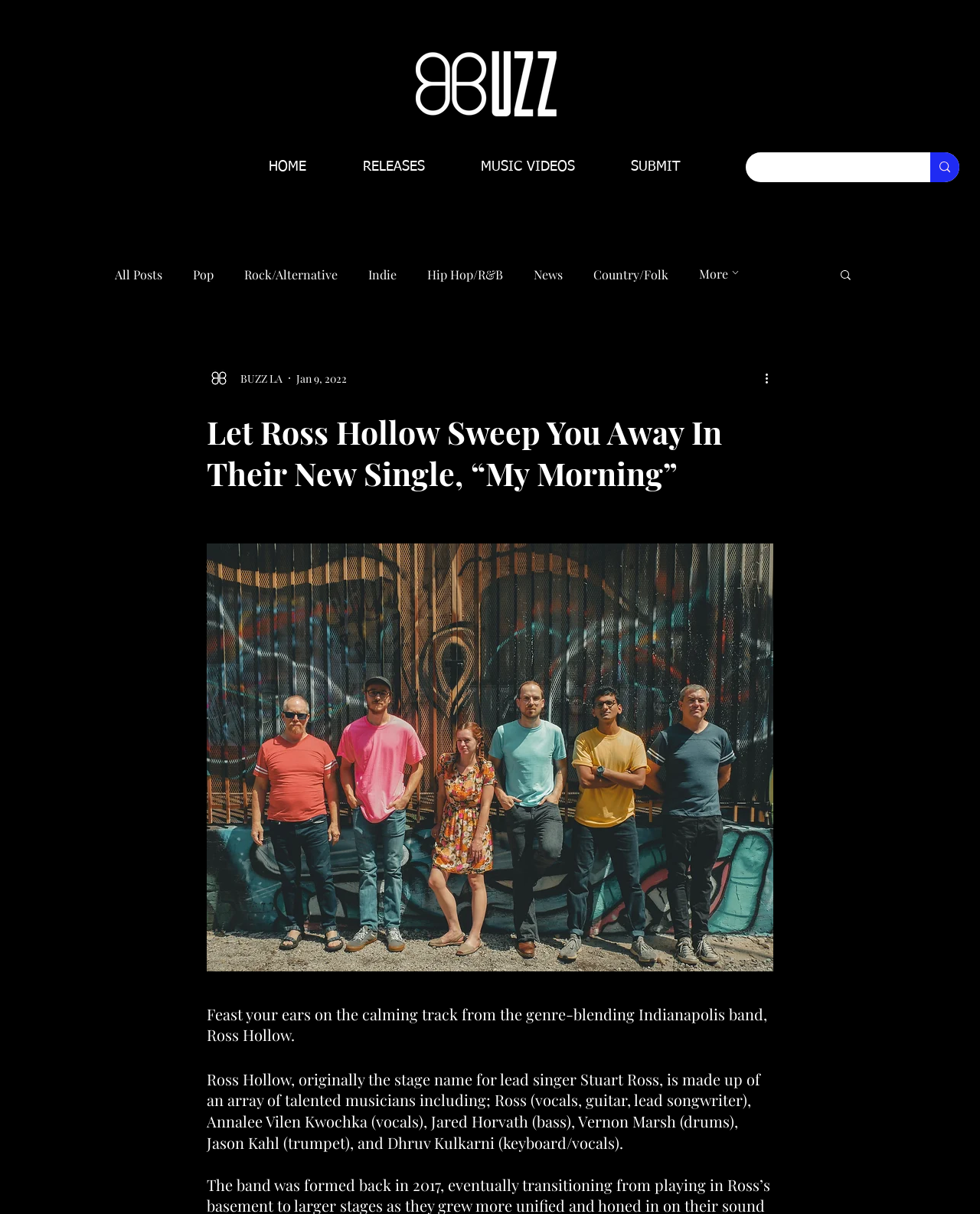Identify the bounding box coordinates of the part that should be clicked to carry out this instruction: "Click the HOME link".

[0.245, 0.126, 0.341, 0.149]